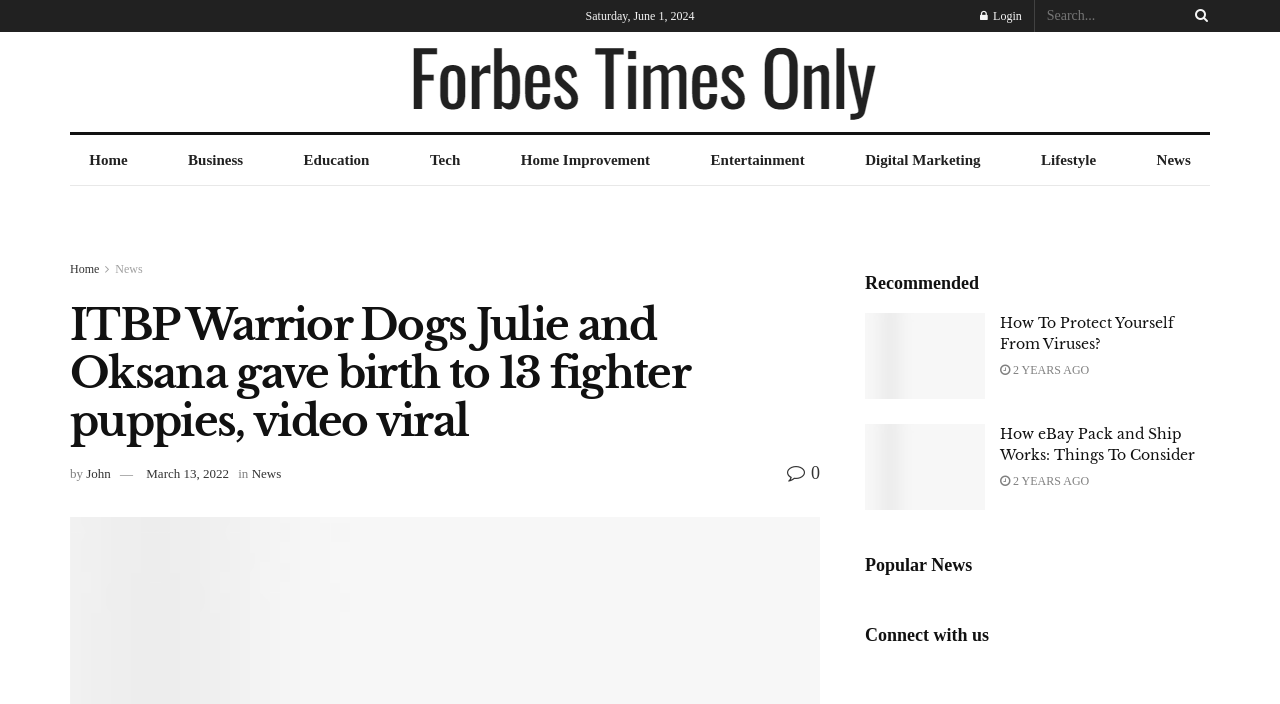Please give the bounding box coordinates of the area that should be clicked to fulfill the following instruction: "Visit the Home page". The coordinates should be in the format of four float numbers from 0 to 1, i.e., [left, top, right, bottom].

[0.055, 0.192, 0.115, 0.263]